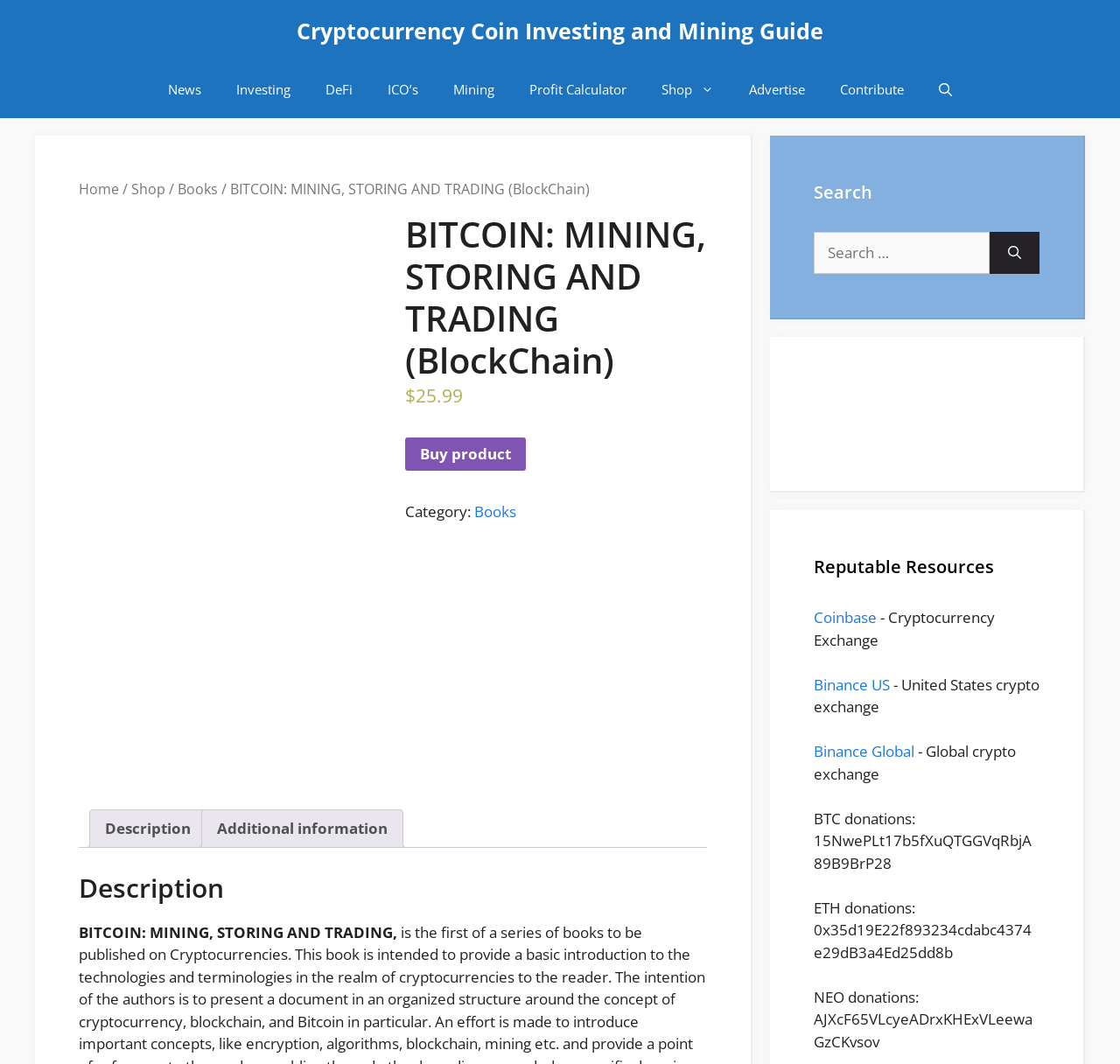What is the search function for?
Carefully examine the image and provide a detailed answer to the question.

I found the answer by looking at the searchbox element with the text 'Search for:' which is likely the search function for searching something on the website.